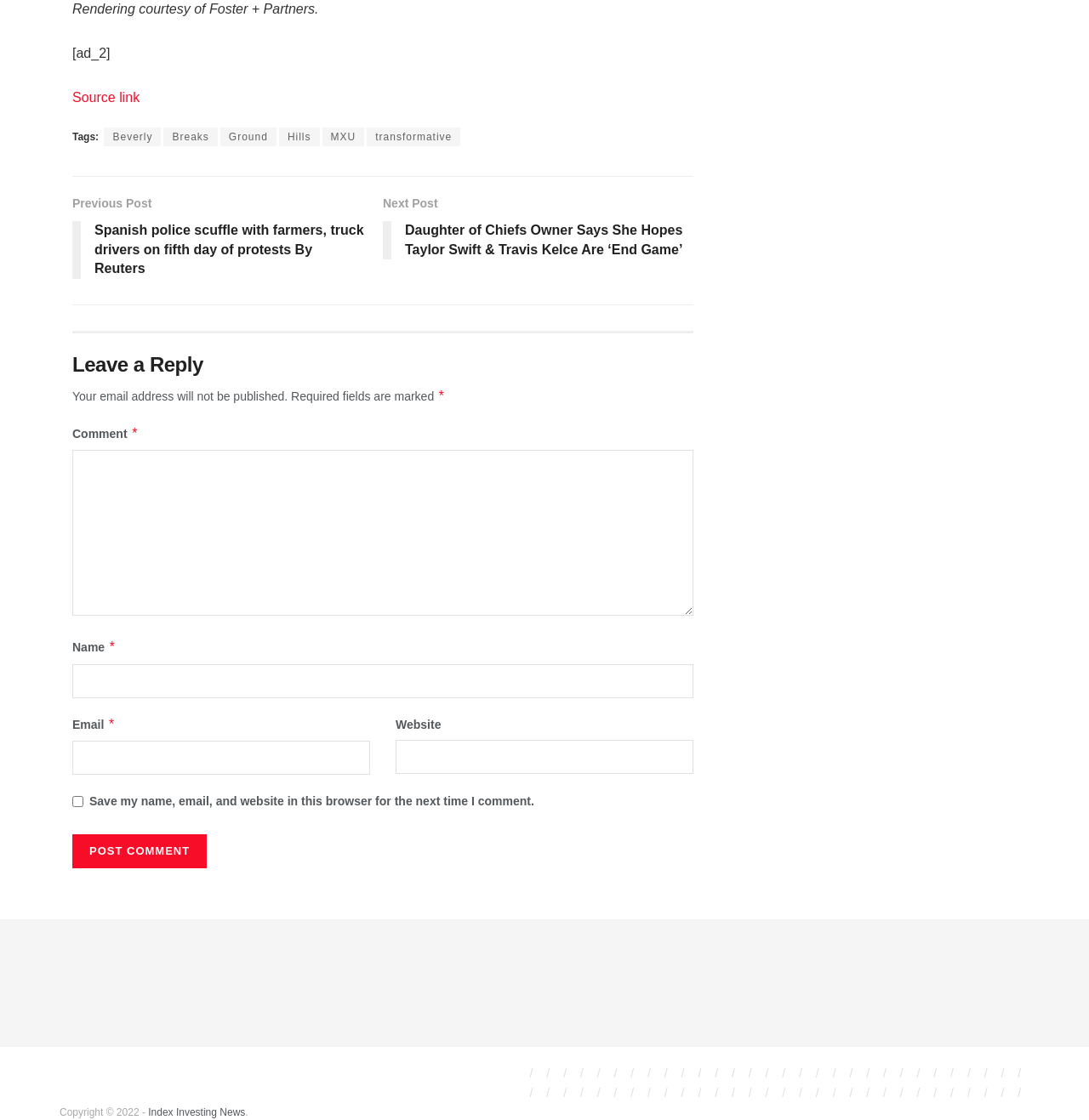Find and specify the bounding box coordinates that correspond to the clickable region for the instruction: "Contact".

None